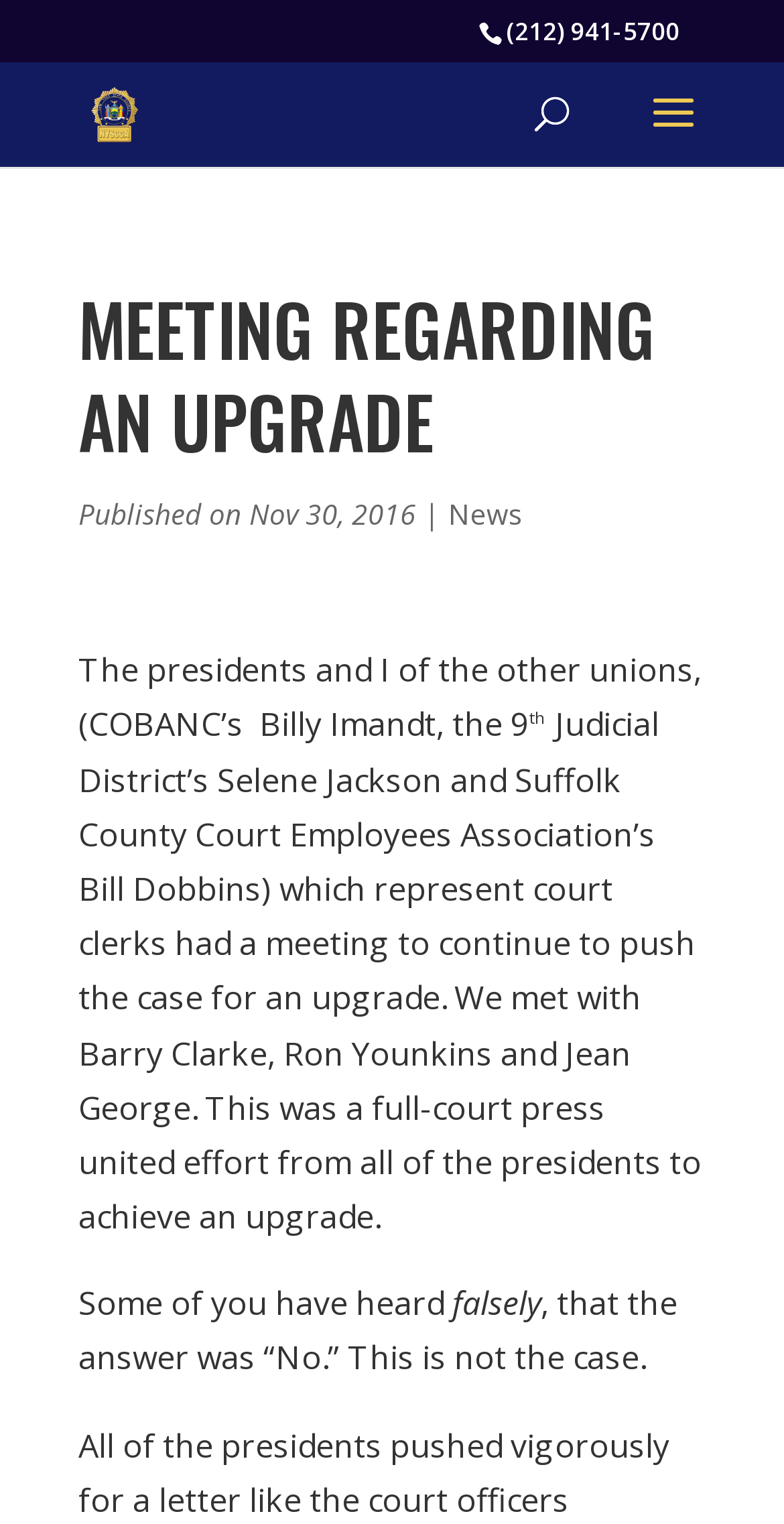Please find and provide the title of the webpage.

MEETING REGARDING AN UPGRADE